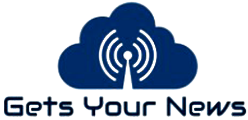Describe every aspect of the image in detail.

The image features the logo of "Gets Your News," which blends elements of broadcasting and digital technology. The design includes a cloud shape symbolizing online news delivery, accompanied by a central transmission tower emitting signal waves, indicative of connectivity and information dissemination. Below this emblem, the text "Gets Your News" is prominently displayed in a bold, modern font, emphasizing the platform's commitment to delivering timely news across various topics, including world news, sports, health, business, culture, and entertainment. This branding represents a contemporary approach to news consumption in the digital age.